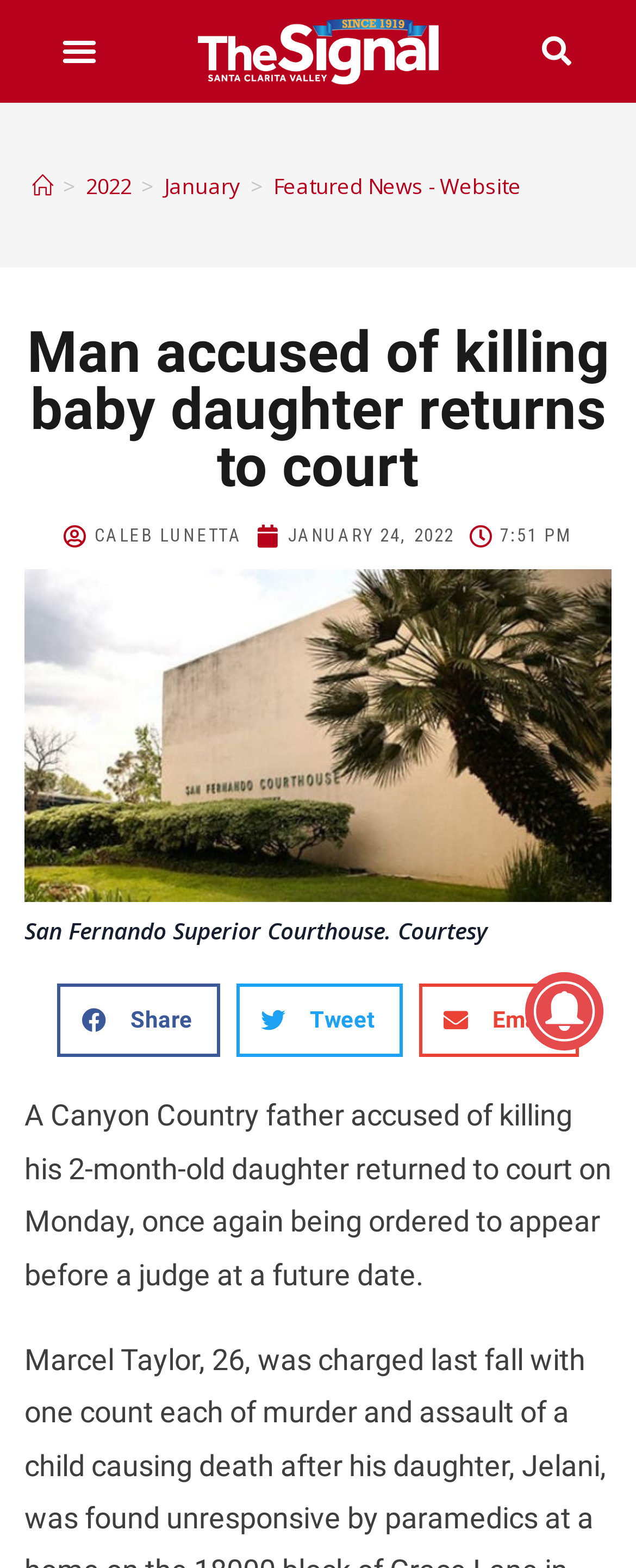Provide a short answer using a single word or phrase for the following question: 
What is the date of the article?

January 24, 2022